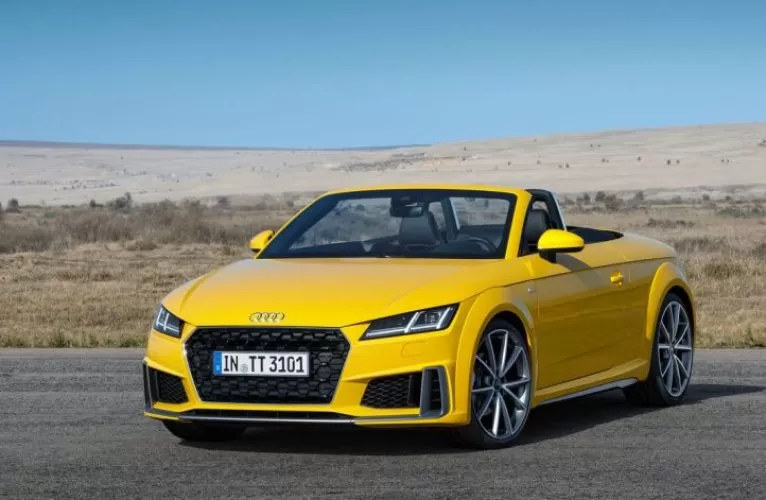How many doors does the Audi TT have?
Answer the question in as much detail as possible.

The caption describes the Audi TT as a 'stylish two-door convertible', implying that the car has two doors, which is a characteristic of its design and body style.